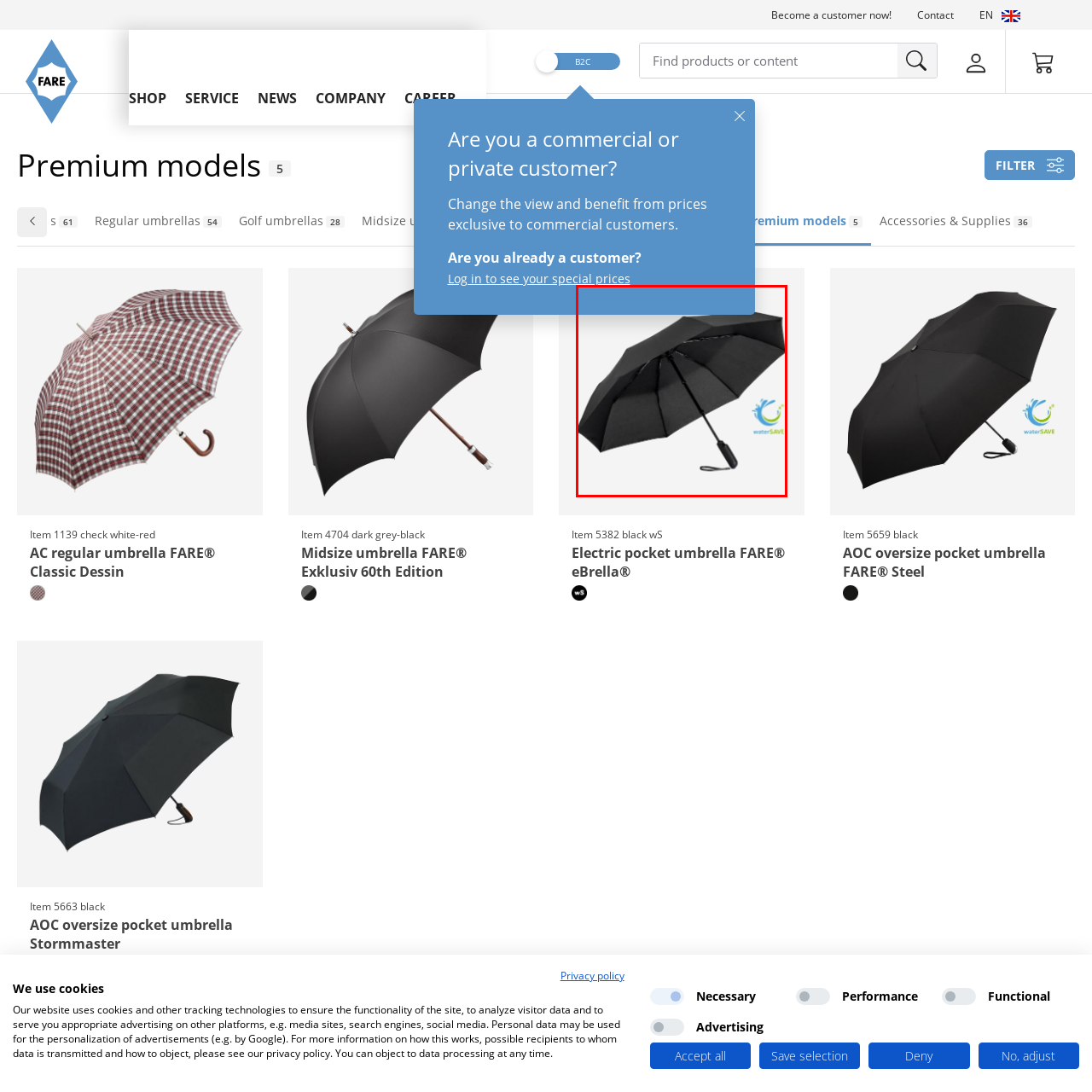View the segment outlined in white, What is the significance of the 'waterSAVE' logo? 
Answer using one word or phrase.

commitment to sustainability and efficiency in water usage